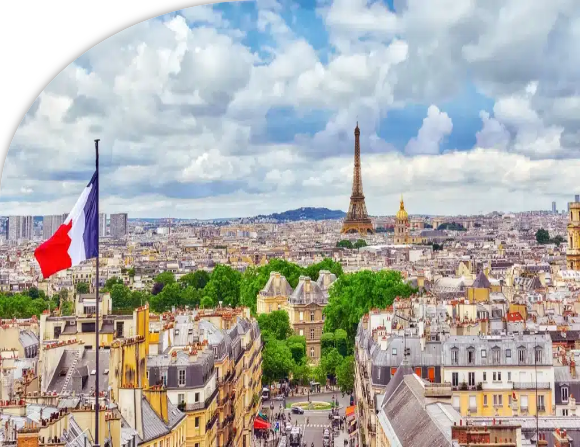Using the information in the image, could you please answer the following question in detail:
What is the iconic structure rising against the backdrop of clouds?

The caption specifically mentions that the 'iconic Eiffel Tower' is rising majestically against a backdrop of fluffy clouds, which identifies the structure as the Eiffel Tower.